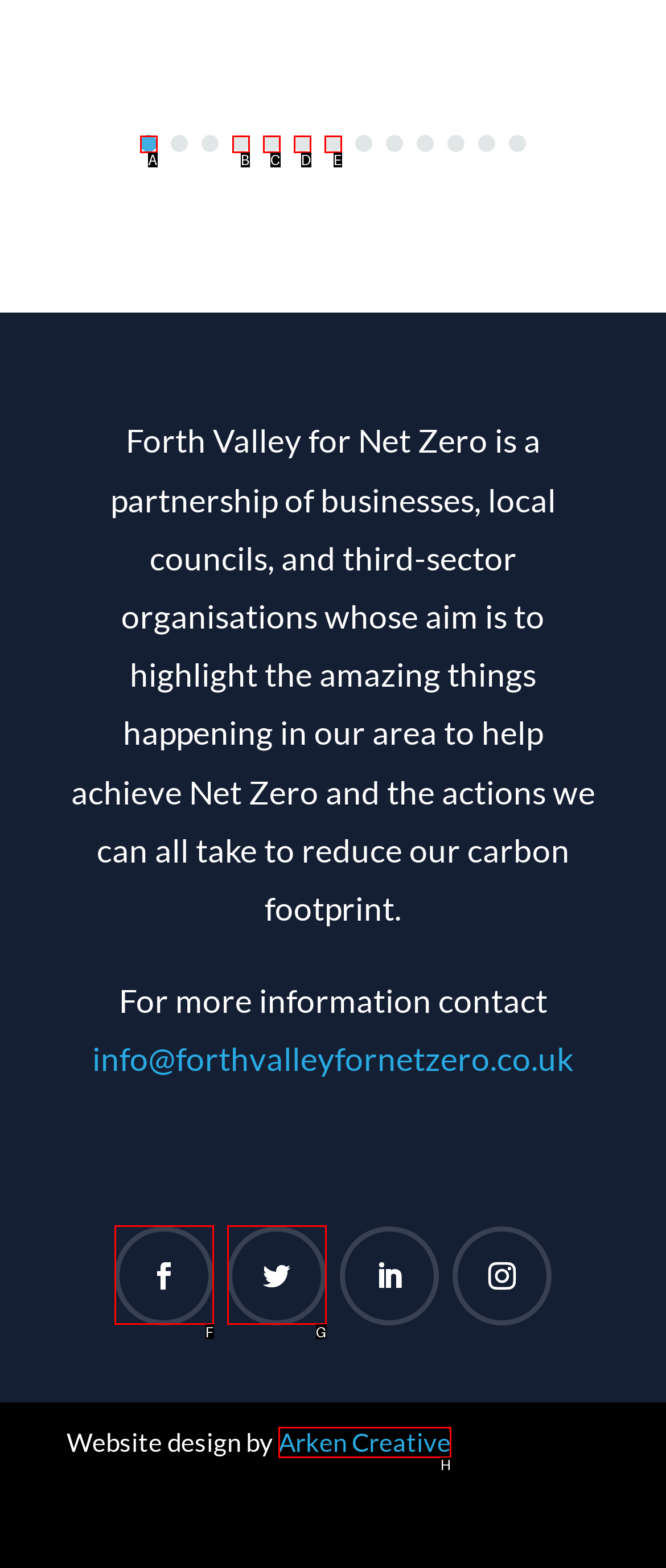Which HTML element fits the description: aria-label="Falkirk Community Trust"? Respond with the letter of the appropriate option directly.

B